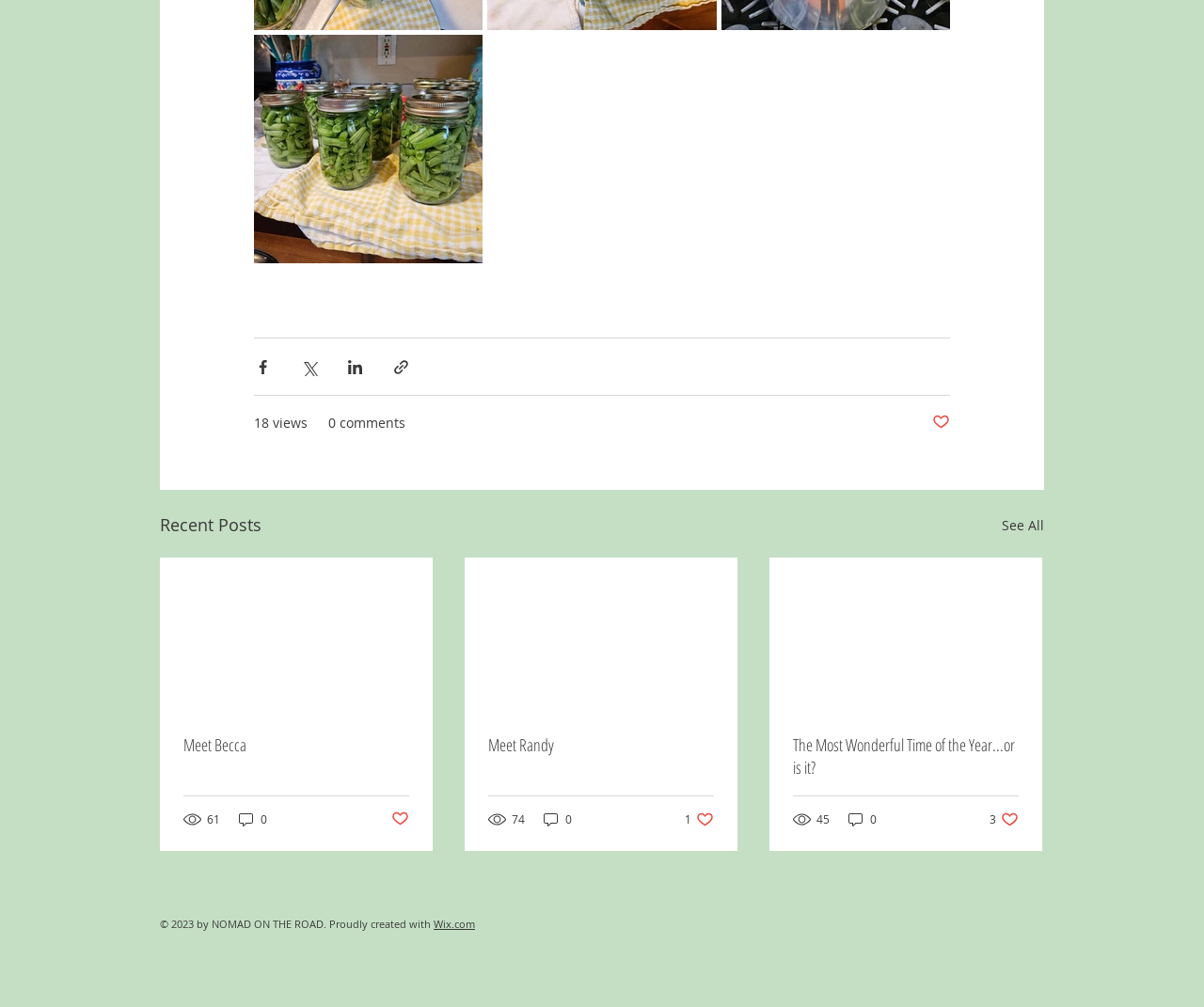What is the copyright information at the bottom of the webpage?
Based on the visual information, provide a detailed and comprehensive answer.

The copyright information is located at the bottom of the webpage, and it states '2023 by NOMAD ON THE ROAD', which indicates the ownership and creation year of the webpage.